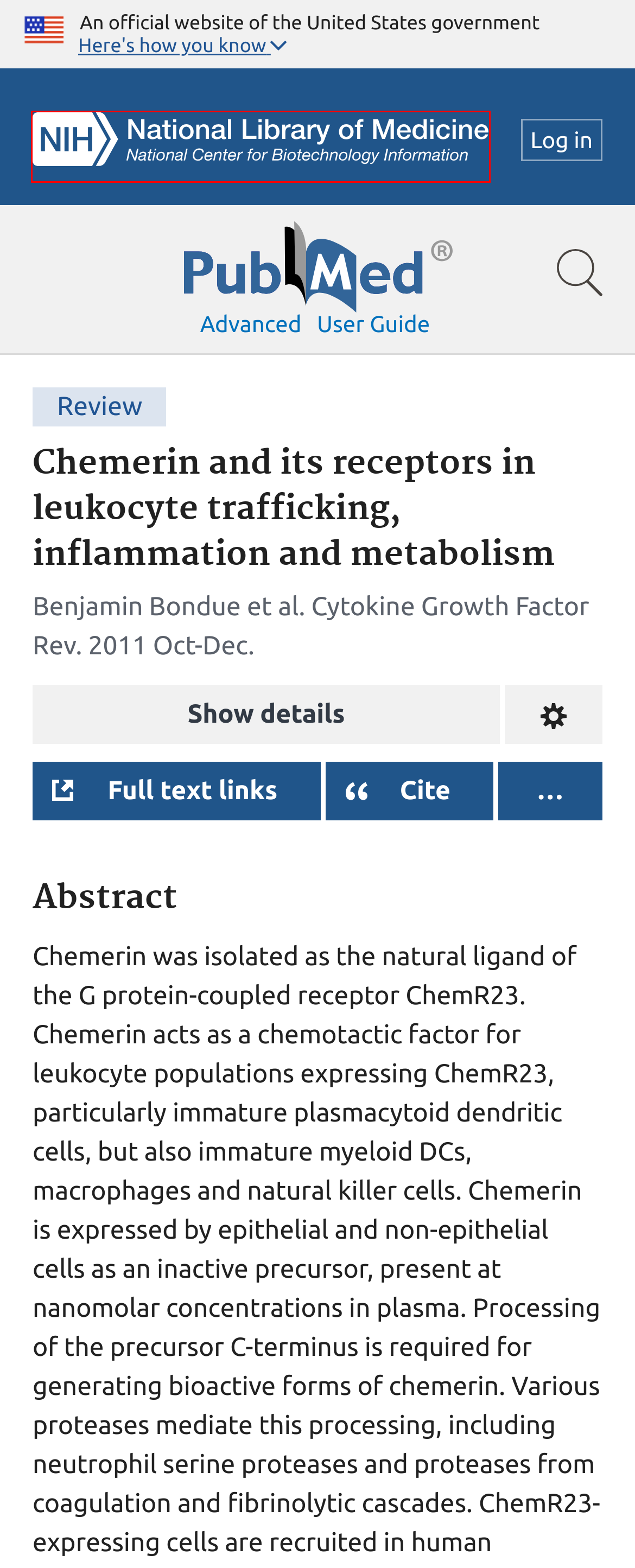With the provided webpage screenshot containing a red bounding box around a UI element, determine which description best matches the new webpage that appears after clicking the selected element. The choices are:
A. Log in / 
    NCBI
B. L-serine - PubChem Compound - NCBI
C. Connect with NLM
D. Rarres2, CPTAC-3412 - CPTAC Assay Portal | Office of Cancer Clinical Proteomics Research
E. National Center for Biotechnology Information
F. NLM Web Policies
G. Accessibility on the NLM Website
H. RecName: Full=Retinoic acid receptor responder protein 2; AltName: Ful - Protein - NCBI

E